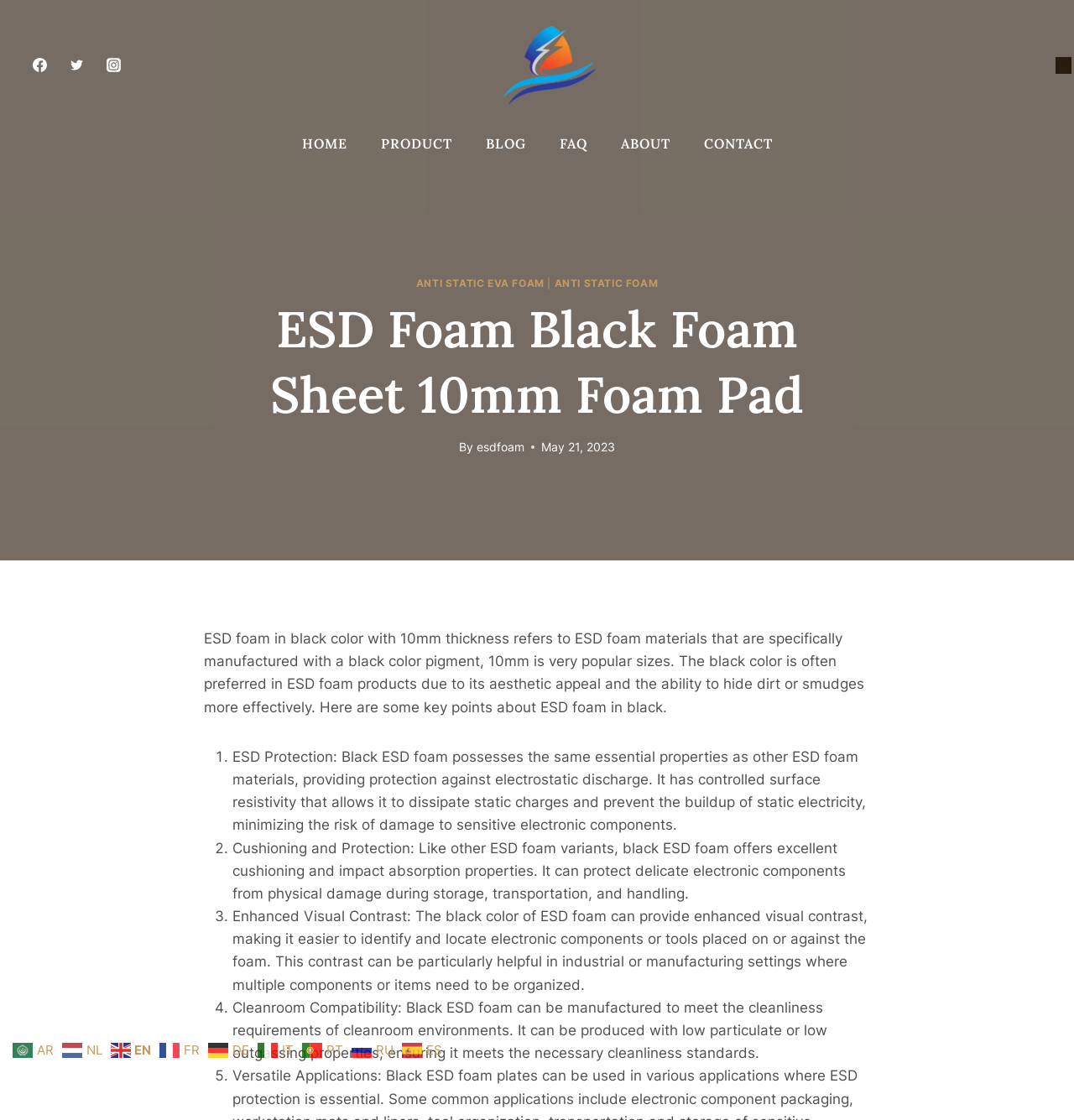Please determine and provide the text content of the webpage's heading.

ESD Foam Black Foam Sheet 10mm Foam Pad